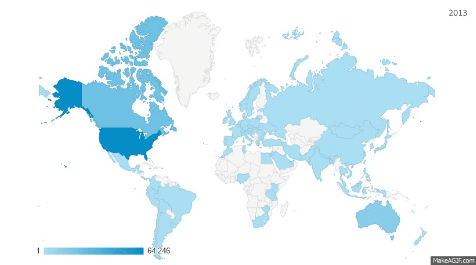Give a detailed explanation of what is happening in the image.

The image depicts a world map illustrating customer activity for The Stock Butler in 2013. Various regions are shaded in different shades of blue, indicating the level of engagement or usage of the service across different countries. The darker blue areas, particularly in North America, suggest a higher concentration of users, while lighter shades reflect lower engagement levels. This visual representation highlights the global reach and varying levels of adoption of The Stock Butler's services, with particular emphasis on regions where the trading tool has gained significant traction among users. The data serves as a testament to the platform's impact and effectiveness in various markets, showcasing its role in enhancing trading experiences worldwide.